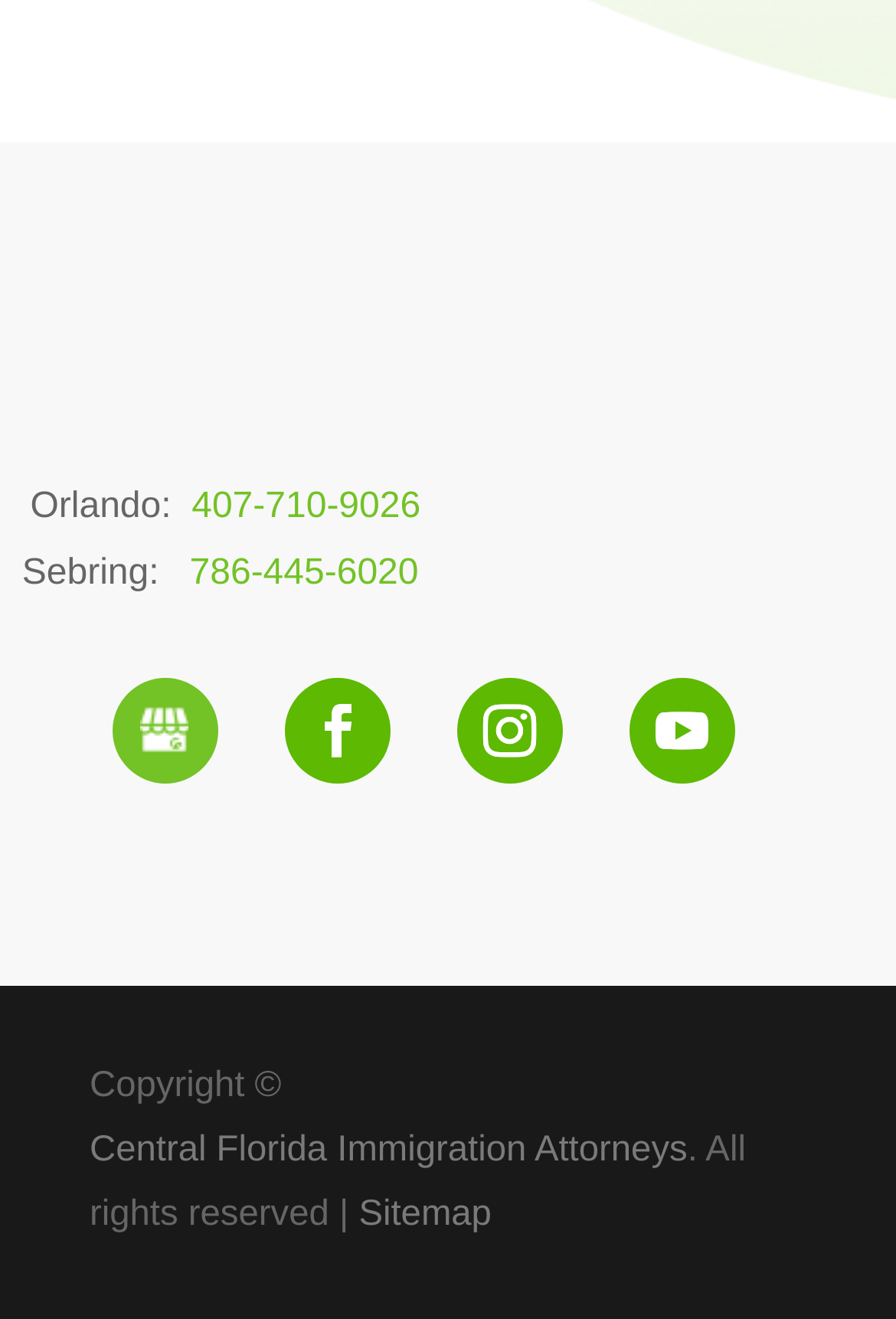What social media platform is represented by the icon?
Answer the question with a single word or phrase, referring to the image.

Google Plus